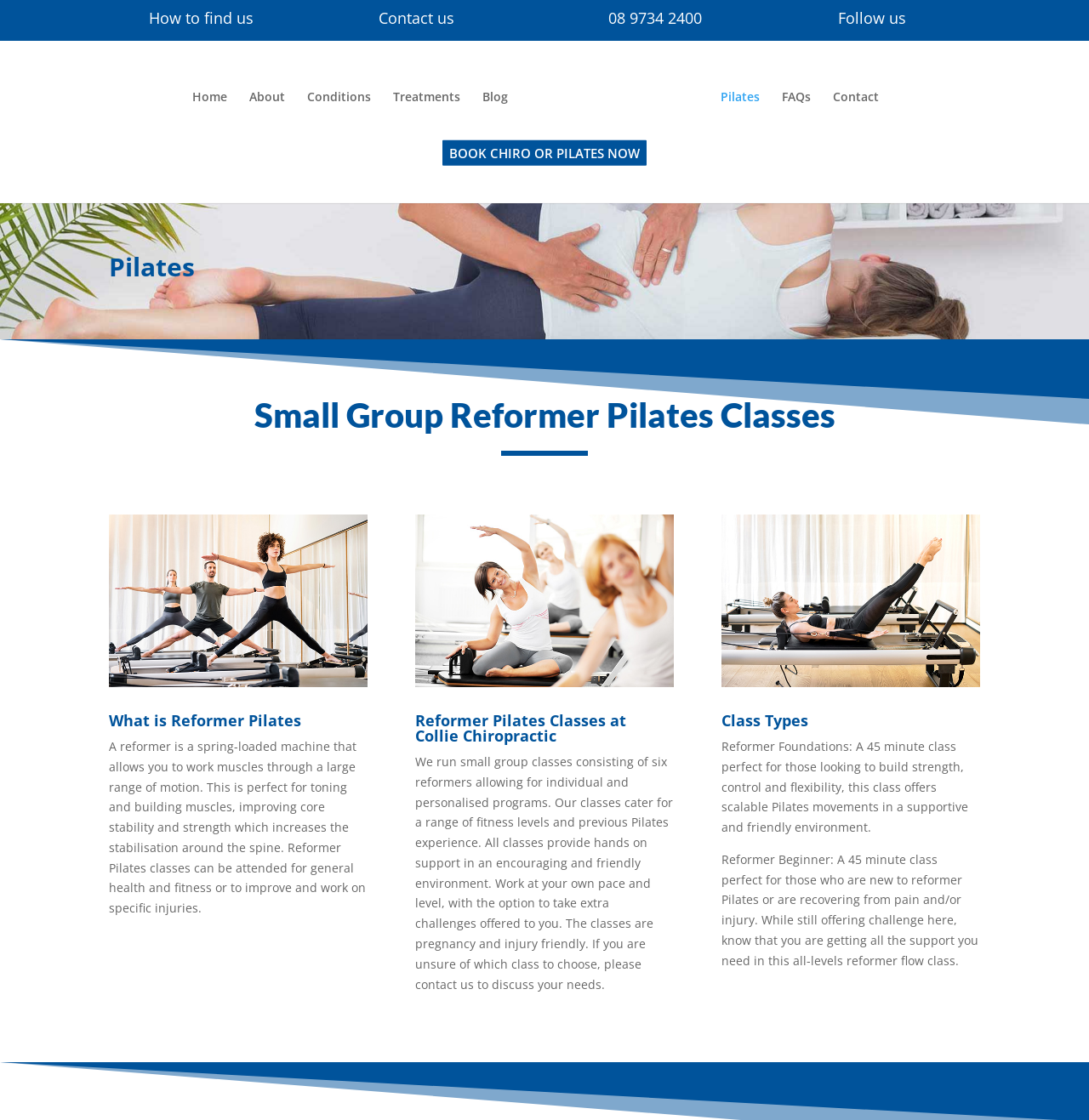Explain the webpage in detail, including its primary components.

The webpage is about Pilates at Collie Chiropractic. At the top, there are four sections with icons and headings: "How to find us", "Contact us", "08 9734 2400", and "Follow us". Below these sections, there is a navigation menu with links to "Home", "About", "Conditions", "Treatments", "Blog", "Pilates", "FAQs", and "Contact". 

To the right of the navigation menu, there is a logo of "Collie Chiropractic" with a link to the homepage. 

The main content of the webpage is about Pilates. There is a heading "Pilates" followed by a subheading "Small Group Reformer Pilates Classes". Below this, there are three images of Pilates classes, each accompanied by a heading and a paragraph of text describing the benefits and details of Reformer Pilates classes at Collie Chiropractic. The text explains that Reformer Pilates is perfect for toning and building muscles, improving core stability and strength, and can be attended for general health and fitness or to improve and work on specific injuries. It also describes the classes offered, including Reformer Foundations and Reformer Beginner classes, which cater to different fitness levels and provide hands-on support in a friendly environment.